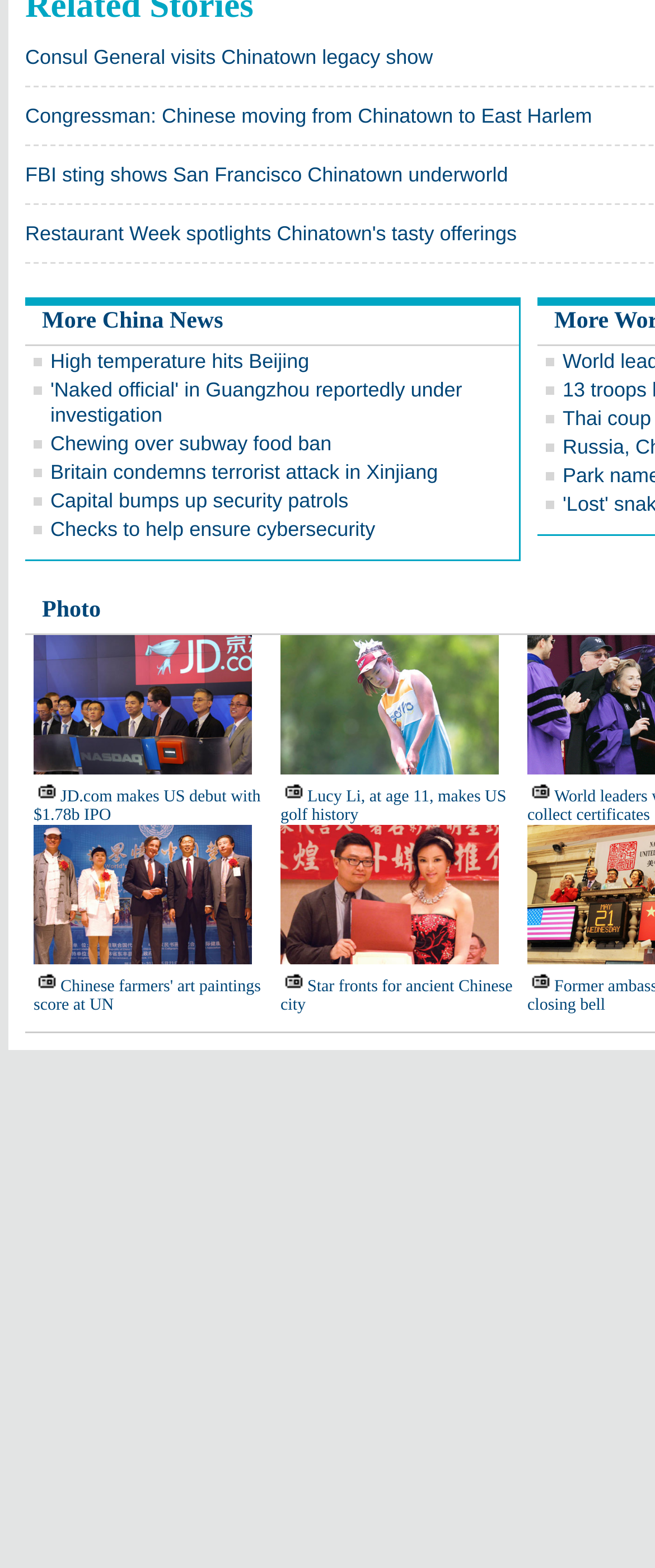Locate the bounding box coordinates of the clickable element to fulfill the following instruction: "Look at photo". Provide the coordinates as four float numbers between 0 and 1 in the format [left, top, right, bottom].

[0.064, 0.381, 0.154, 0.398]